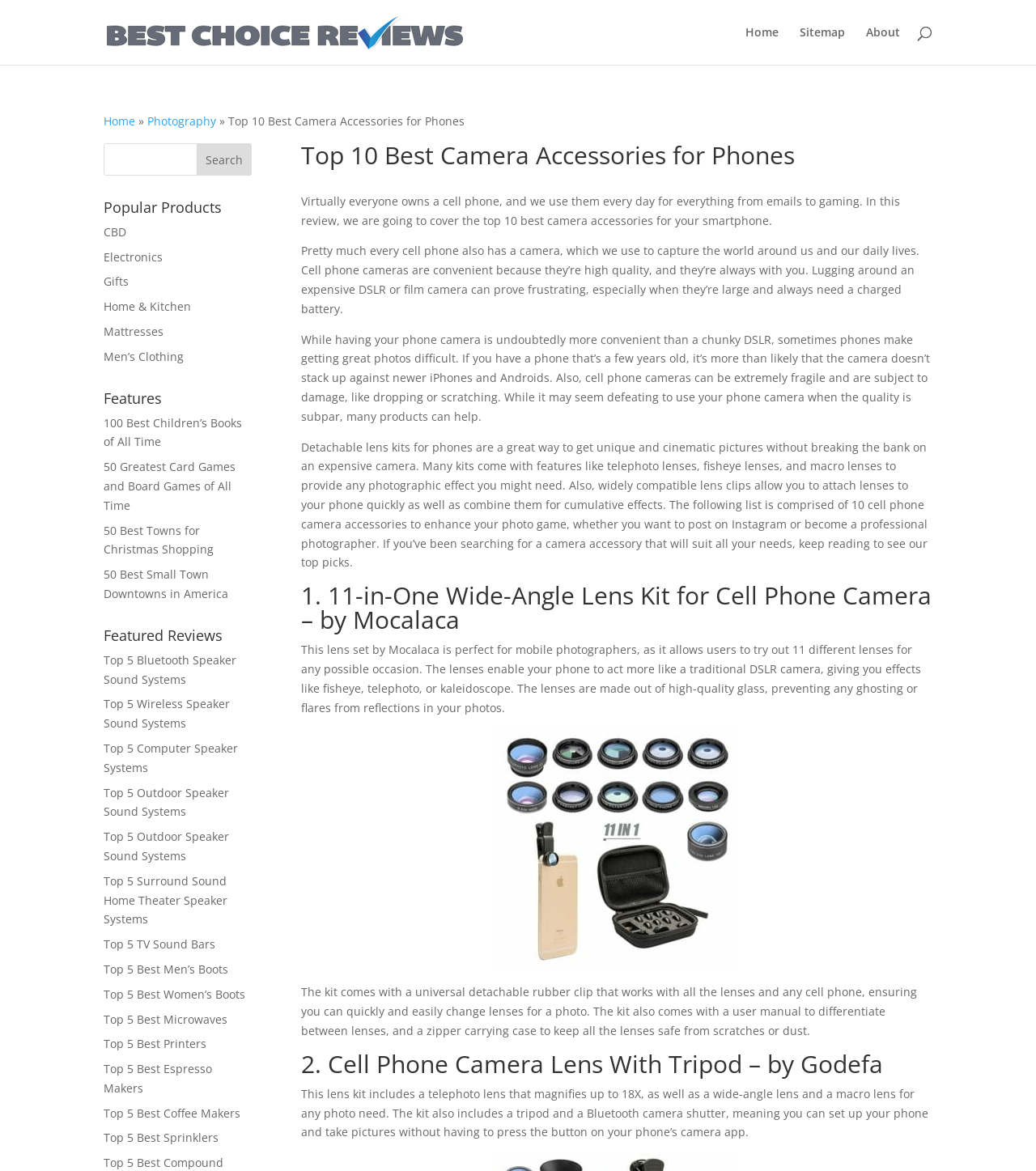Extract the bounding box coordinates for the UI element described by the text: "Men’s Clothing". The coordinates should be in the form of [left, top, right, bottom] with values between 0 and 1.

[0.1, 0.298, 0.177, 0.311]